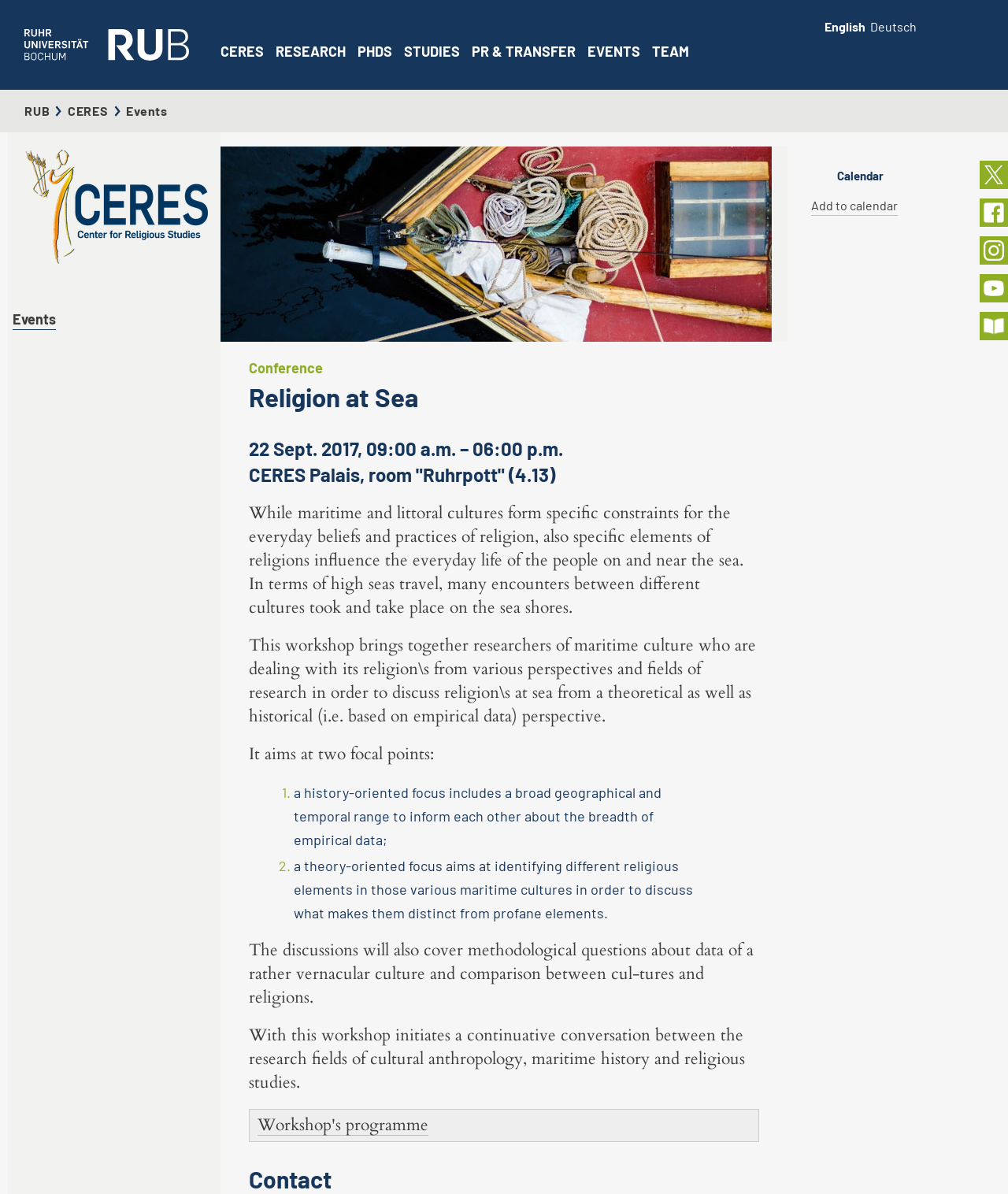Locate the bounding box of the UI element described in the following text: "Events".

[0.012, 0.26, 0.055, 0.275]